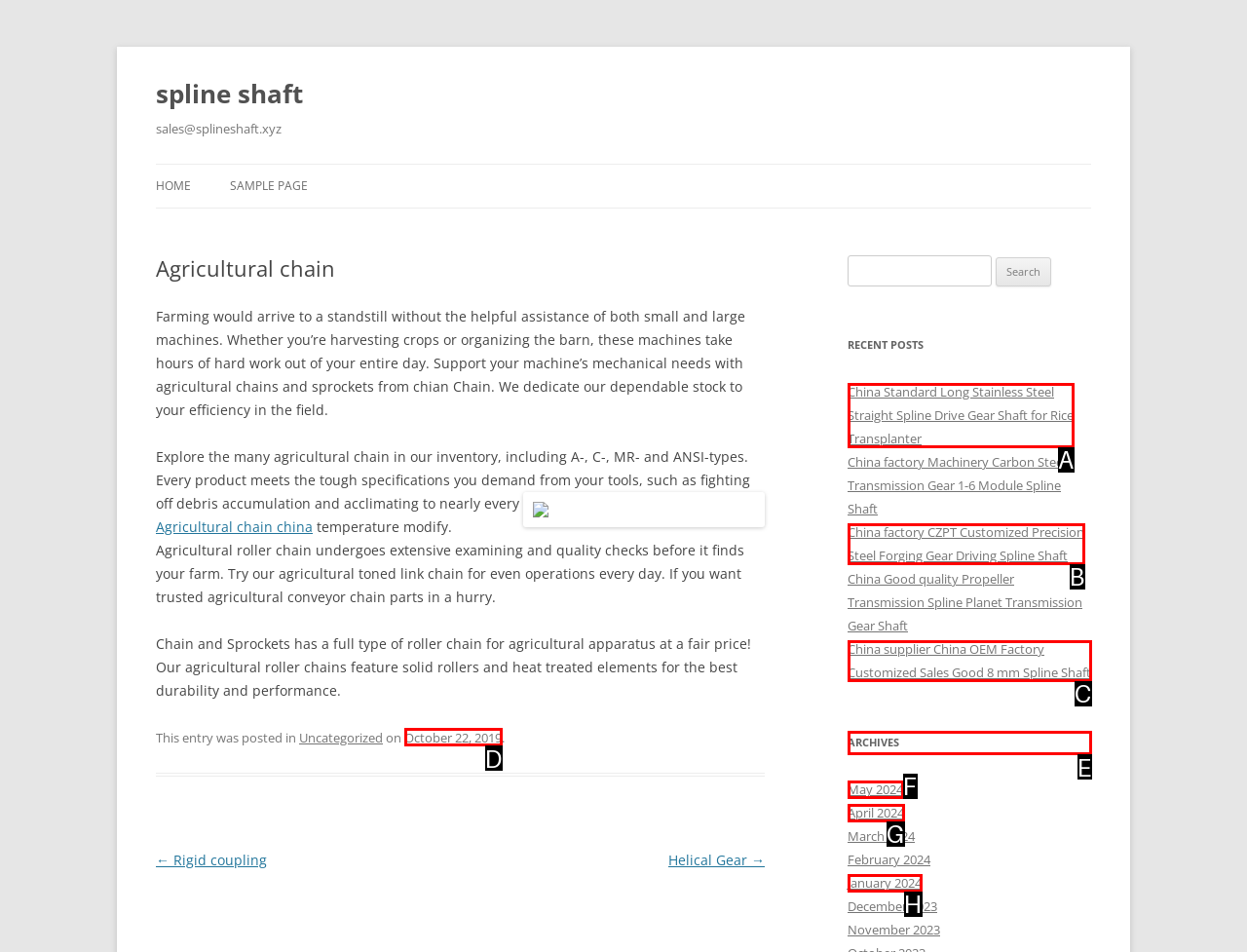From the given choices, which option should you click to complete this task: Go to the ARCHIVES section? Answer with the letter of the correct option.

E